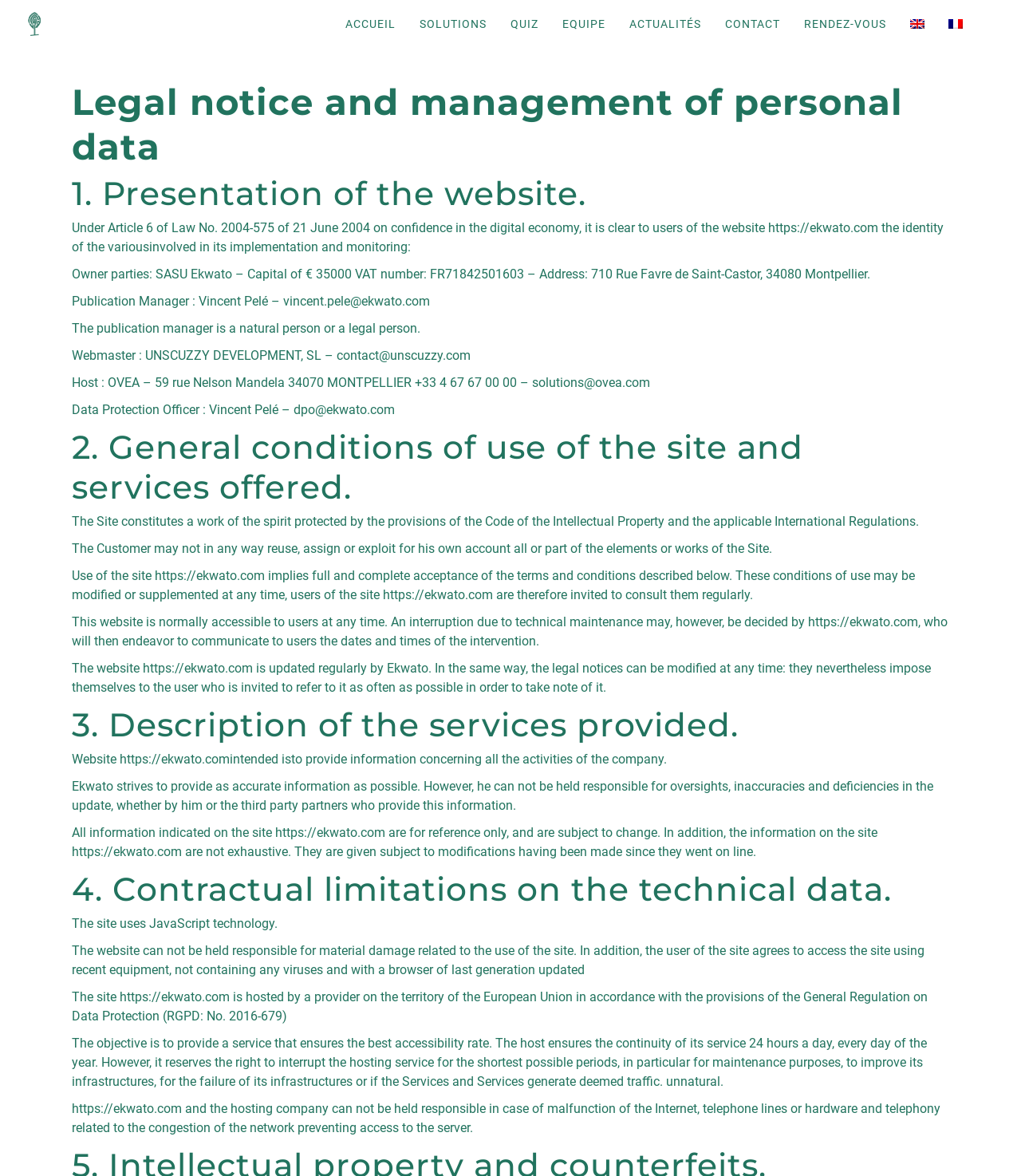Please predict the bounding box coordinates of the element's region where a click is necessary to complete the following instruction: "Read the published work in Olyvision Magazine". The coordinates should be represented by four float numbers between 0 and 1, i.e., [left, top, right, bottom].

None